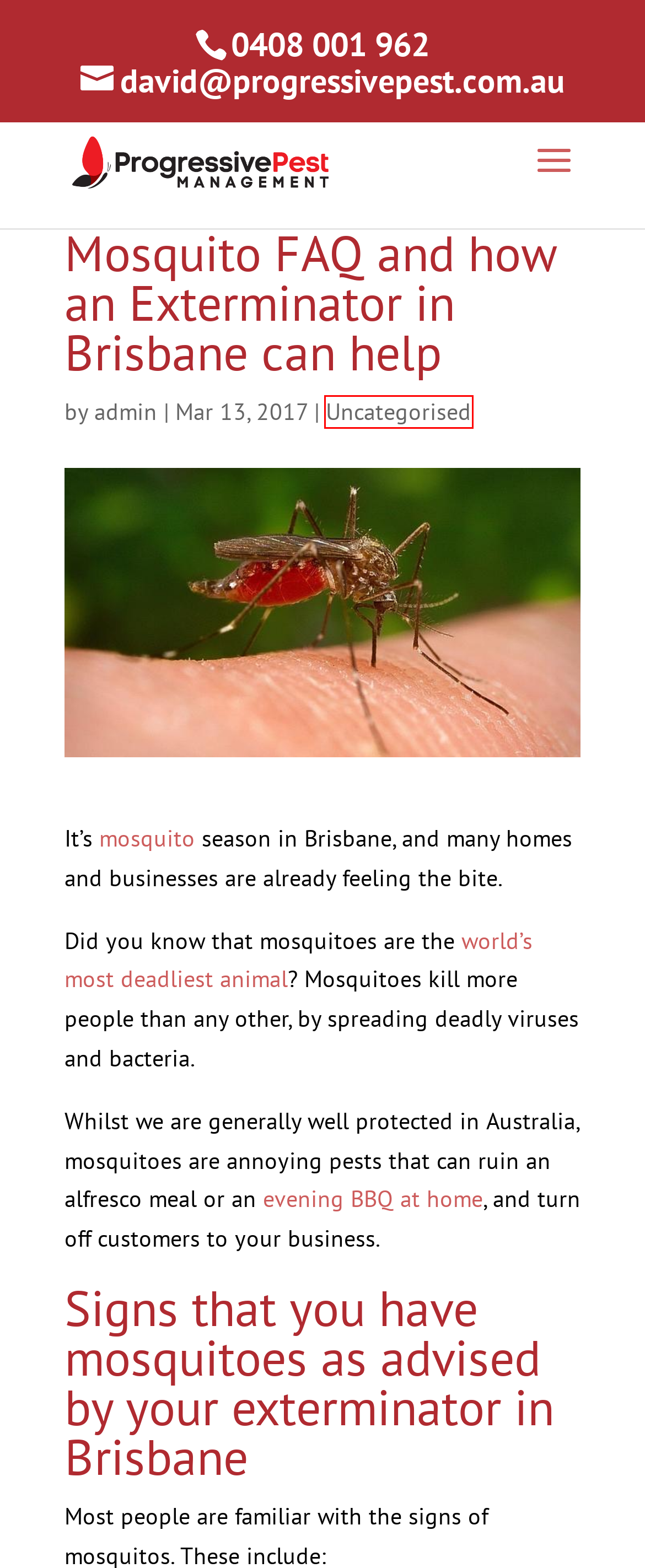Assess the screenshot of a webpage with a red bounding box and determine which webpage description most accurately matches the new page after clicking the element within the red box. Here are the options:
A. About Us | Pest Control Ipswich | Progressive Pest Management
B. Home Pest Control - Progressive Pest Management
C. Flea Infestation Tips by Brisbane's Best Pest Control Experts
D. Commercial Pest Control Brisbane | Progressive Pest Management
E. Uncategorised Blog Archives | Progressive Pest Management
F. Pest Control Ipswich | DIY Pest Control Options to Avoid
G. Mosquitoes | Progressive Pest Management | Pest Control Ipswich
H. Enjoy a pest-free Christmas lunch - Progressive Pest Management

E